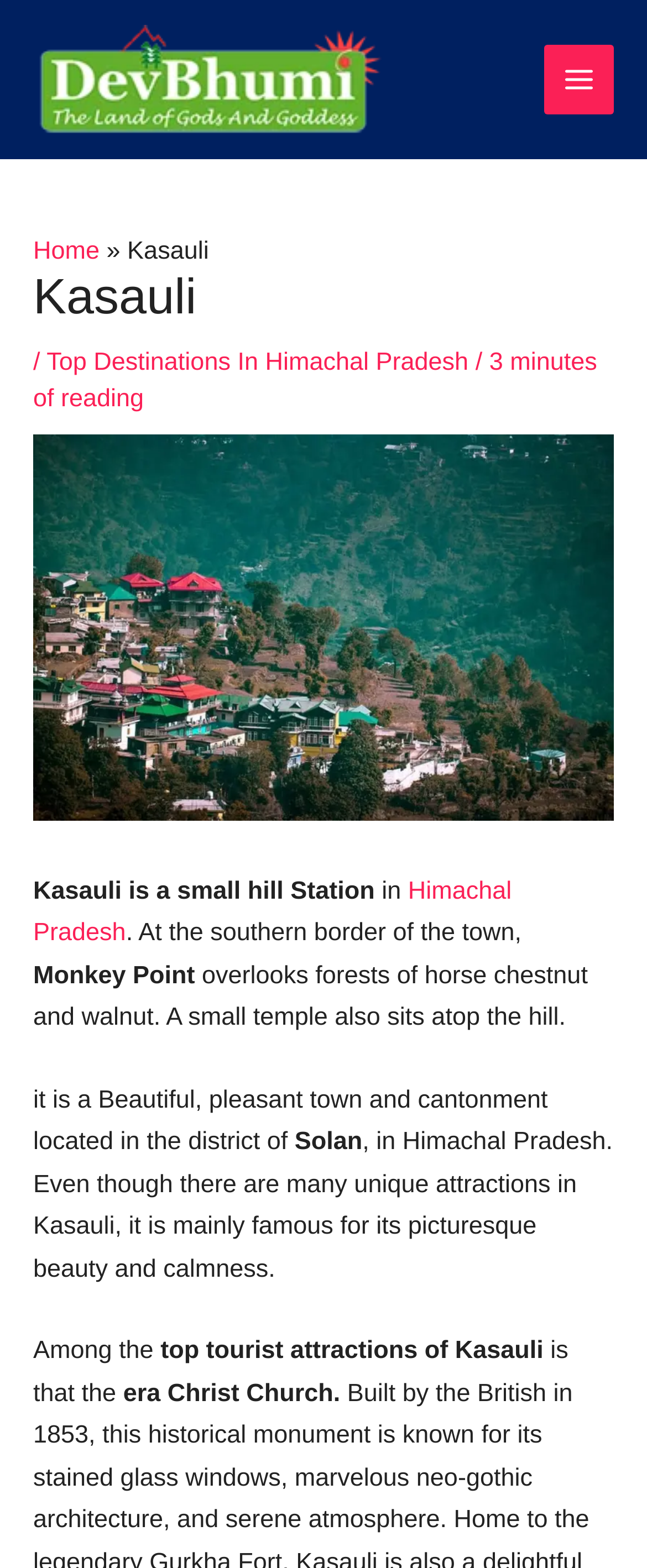Detail the webpage's structure and highlights in your description.

The webpage is about Kasauli tourism, specifically highlighting the top 10 best places to visit in Kasauli, Himachal Pradesh. At the top-left corner, there is a link to "devbhumi Himachal" accompanied by an image. On the top-right corner, there is a "MAIN MENU" button with an image. Below the button, there is a navigation section with breadcrumbs, including links to "Home" and "Kasauli".

The main content of the webpage is divided into sections. The first section has a heading "Kasauli" and a subheading that describes Kasauli as a small hill station in Himachal Pradesh. Below the subheading, there is an image of Kasauli. The text continues to describe Kasauli, mentioning Monkey Point, which overlooks forests of horse chestnut and walnut, and a small temple atop the hill.

The next section describes Kasauli as a beautiful and pleasant town located in the district of Solan, Himachal Pradesh. The text highlights Kasauli's picturesque beauty and calmness, making it a popular tourist destination. The webpage then lists the top tourist attractions of Kasauli, including the era Christ Church.

Throughout the webpage, there are several images, including one of "devbhumi Himachal" and another of Kasauli. The layout is organized, with clear headings and concise text, making it easy to navigate and read.